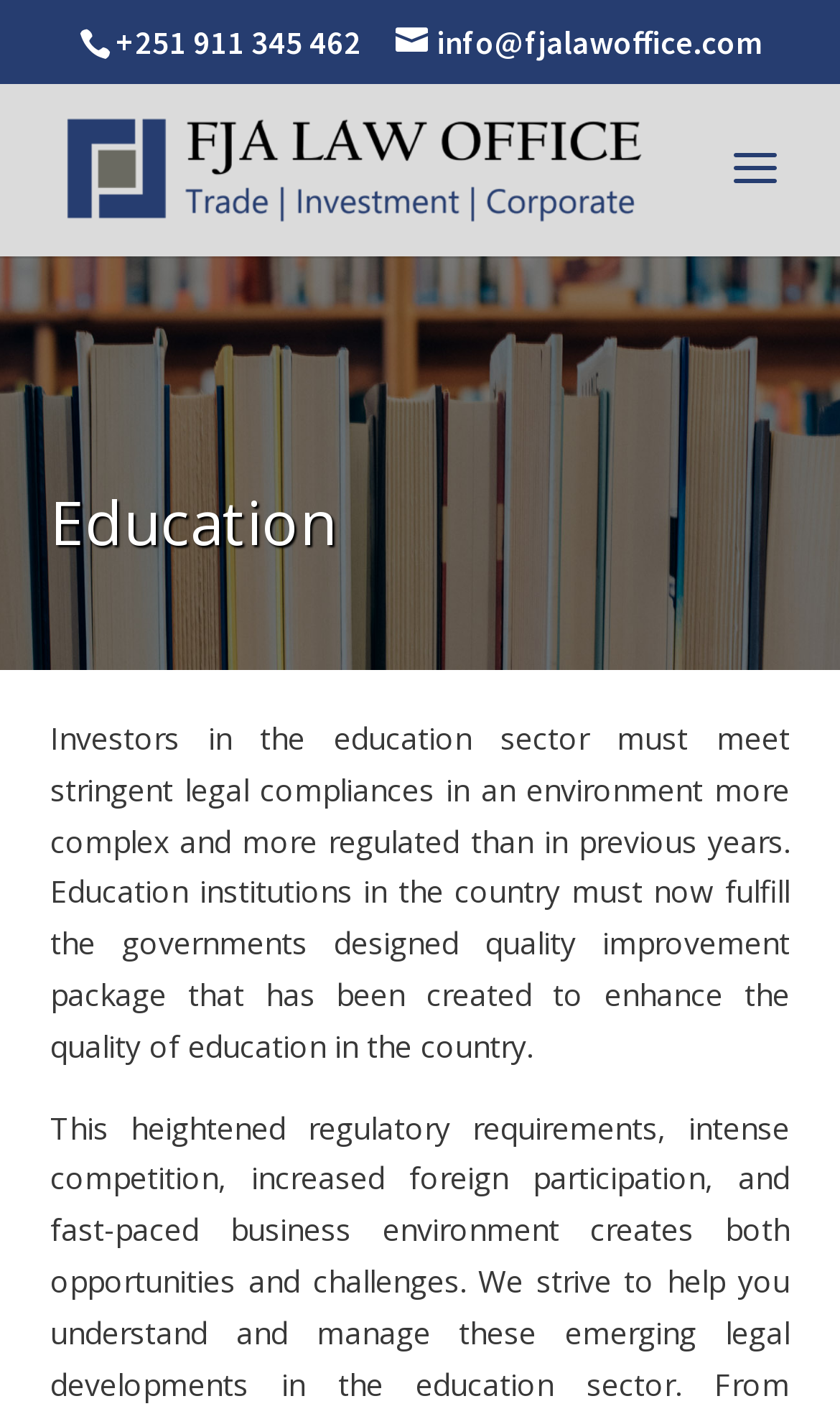Bounding box coordinates are to be given in the format (top-left x, top-left y, bottom-right x, bottom-right y). All values must be floating point numbers between 0 and 1. Provide the bounding box coordinate for the UI element described as: info@fjalawoffice.com

[0.471, 0.016, 0.906, 0.044]